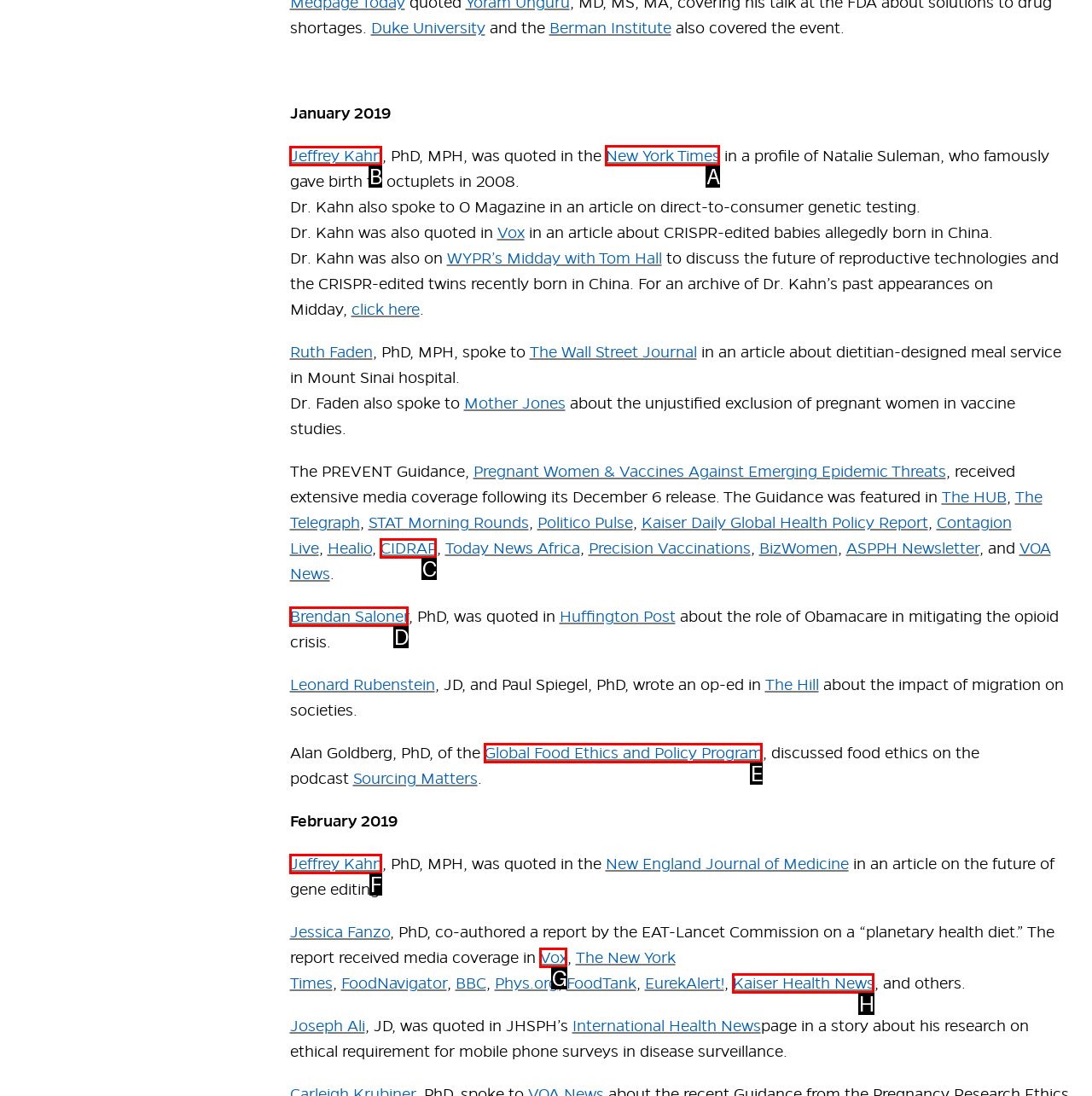Tell me which one HTML element I should click to complete the following task: visit New York Times Answer with the option's letter from the given choices directly.

A